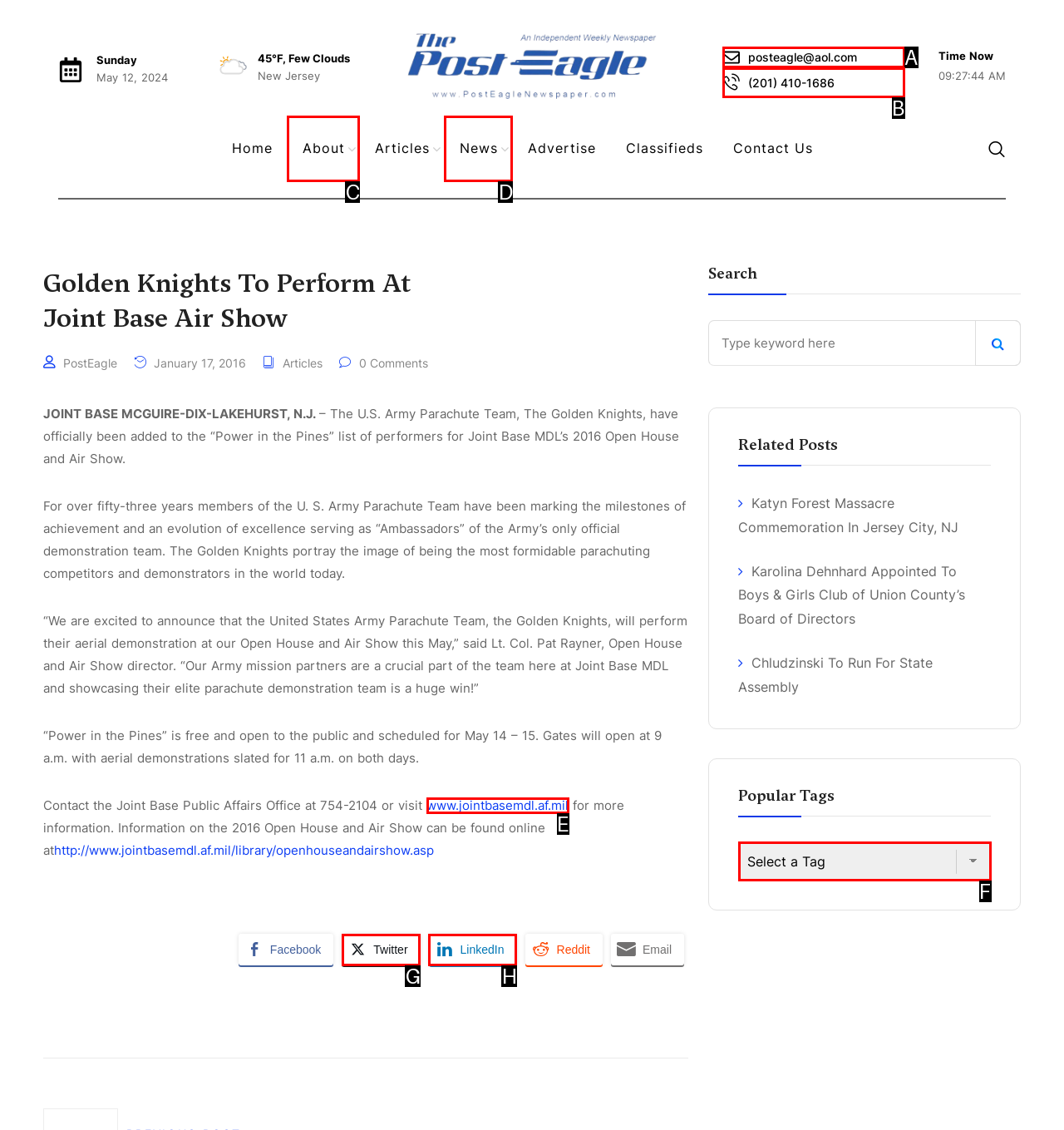Based on the provided element description: About, identify the best matching HTML element. Respond with the corresponding letter from the options shown.

C